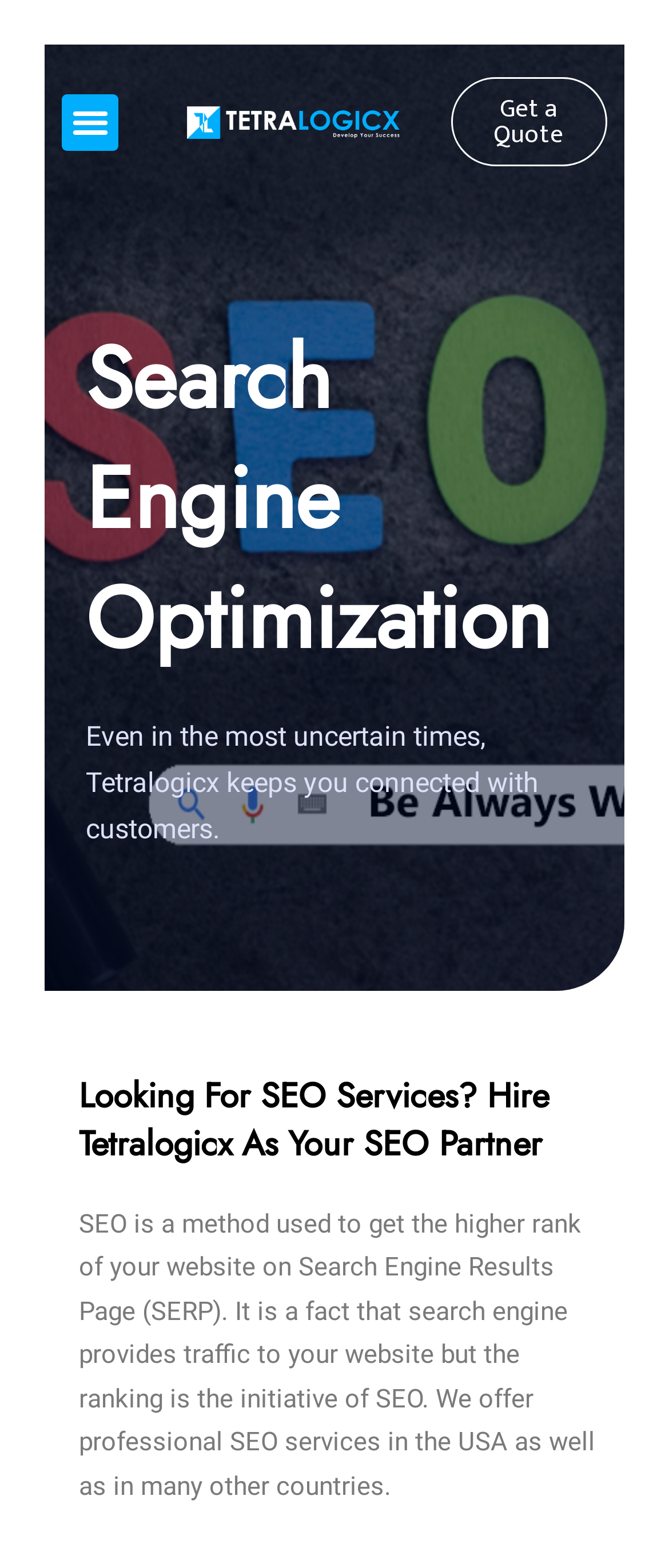Please give a succinct answer using a single word or phrase:
What is the benefit of SEO?

Get connected with customers